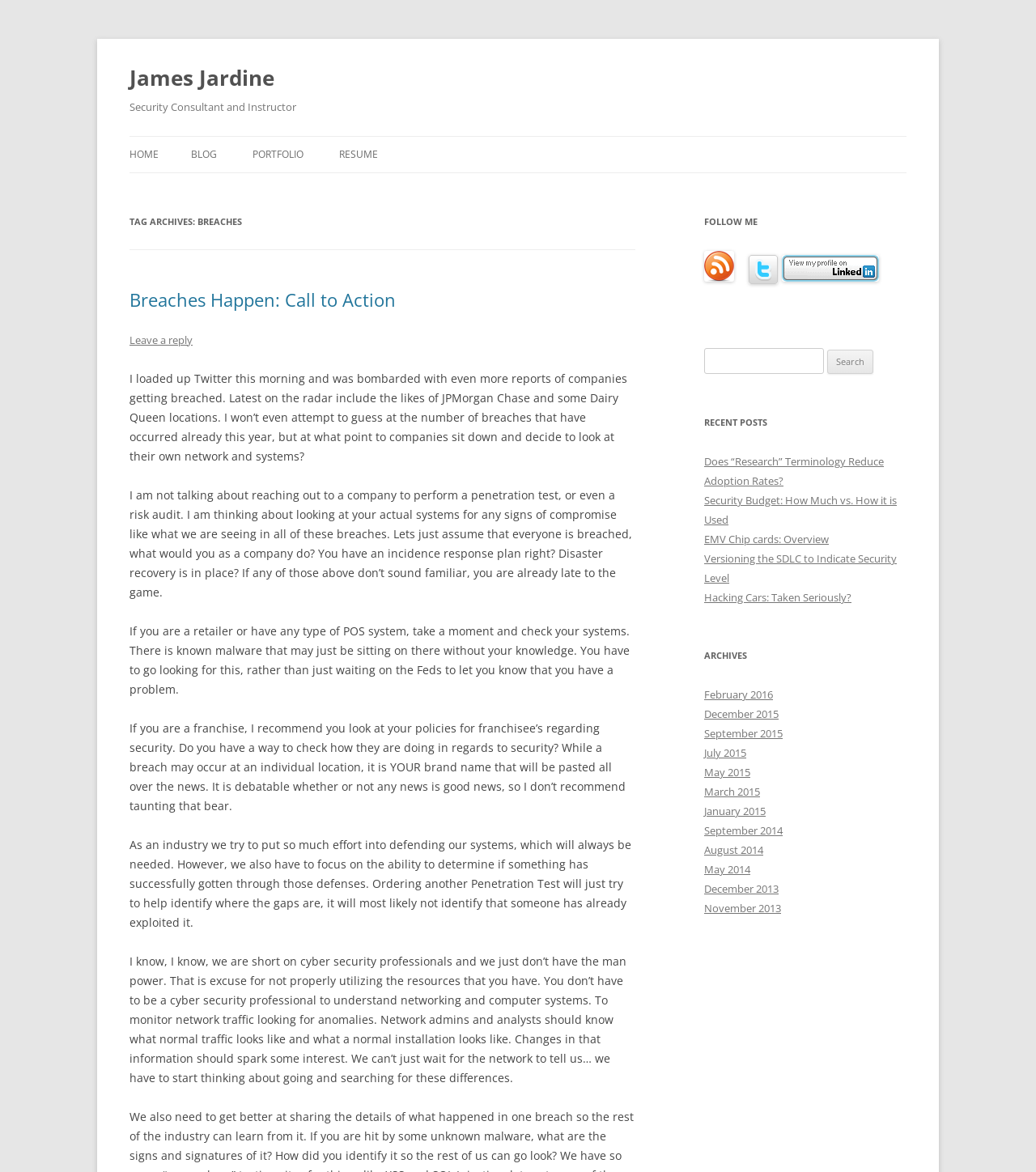Locate the bounding box coordinates of the clickable region to complete the following instruction: "Follow James Jardine on Twitter."

[0.68, 0.231, 0.709, 0.243]